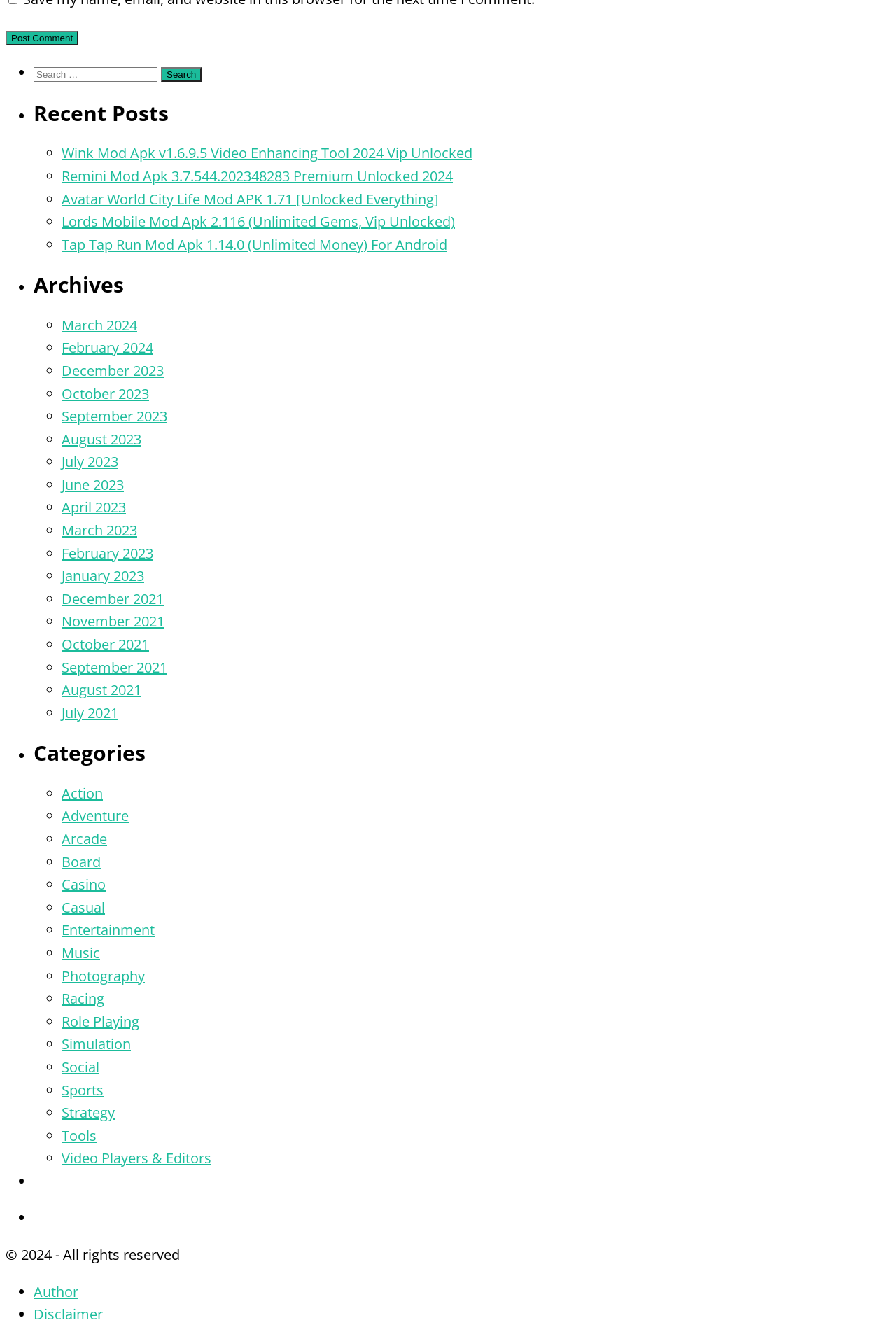Please locate the bounding box coordinates of the element that needs to be clicked to achieve the following instruction: "Learn more about the church". The coordinates should be four float numbers between 0 and 1, i.e., [left, top, right, bottom].

None